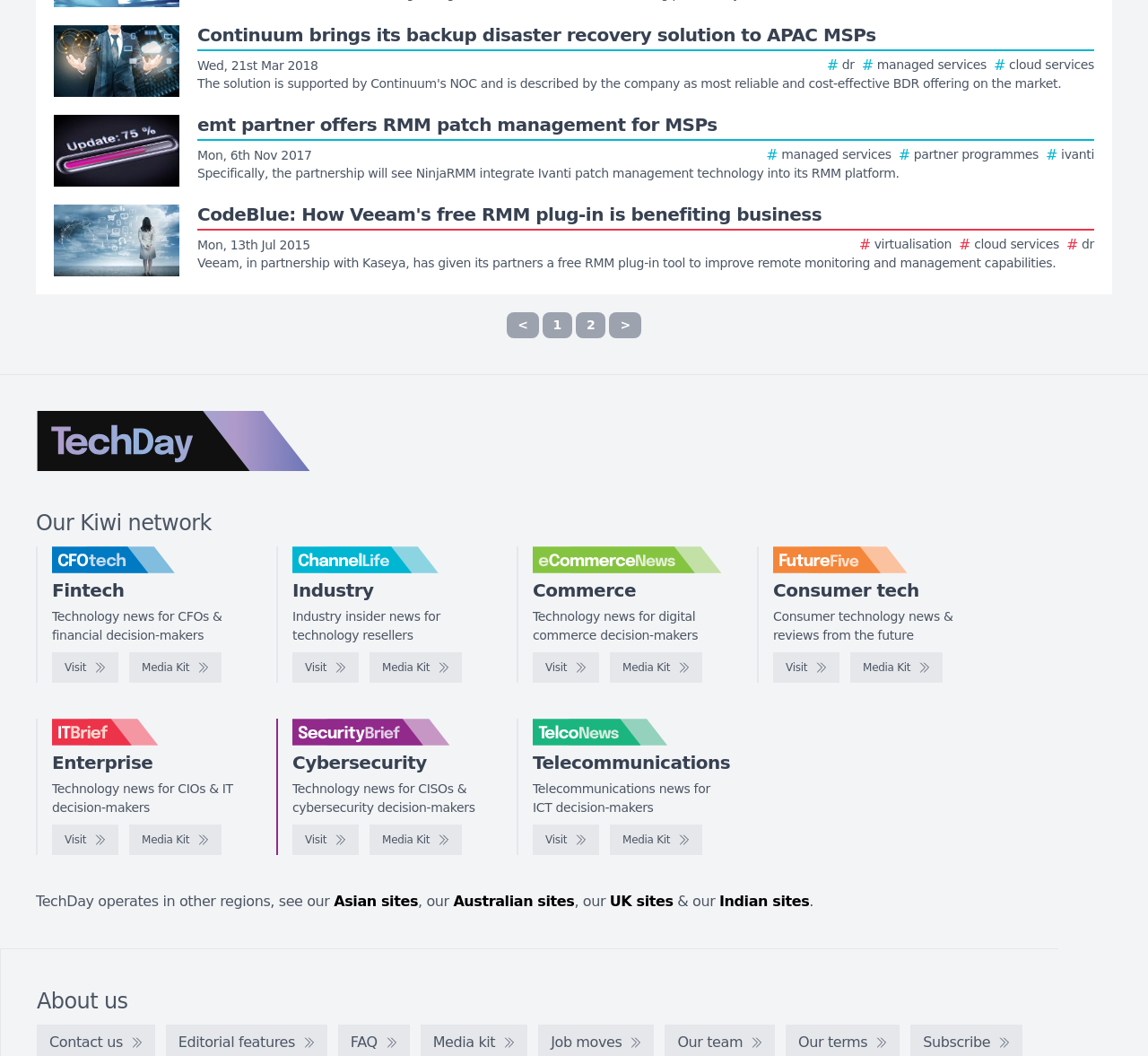For the element described, predict the bounding box coordinates as (top-left x, top-left y, bottom-right x, bottom-right y). All values should be between 0 and 1. Element description: parent_node: Consumer tech

[0.673, 0.518, 0.838, 0.543]